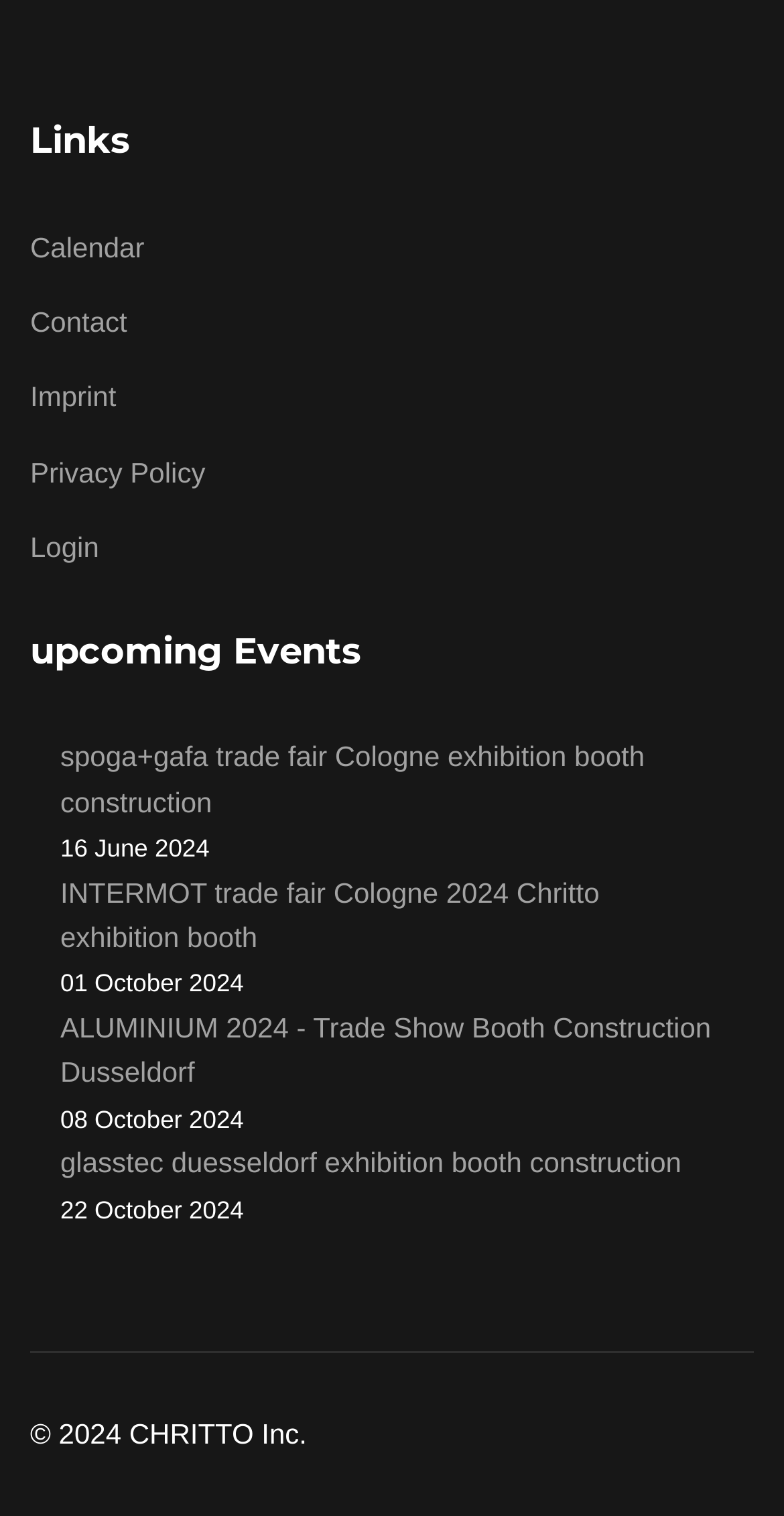Identify the coordinates of the bounding box for the element described below: "Imprint". Return the coordinates as four float numbers between 0 and 1: [left, top, right, bottom].

[0.038, 0.247, 0.962, 0.277]